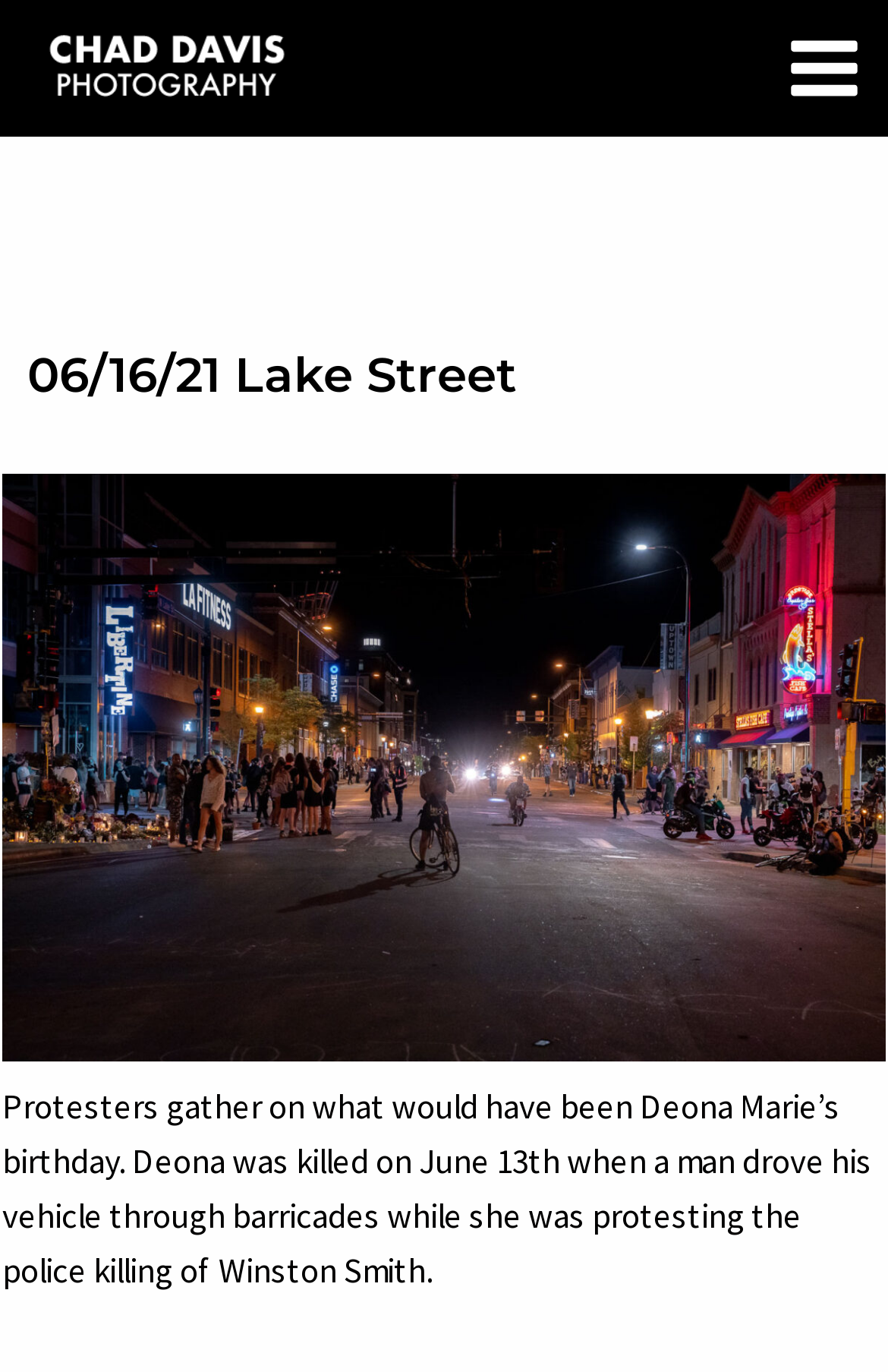Find the bounding box coordinates corresponding to the UI element with the description: "☰". The coordinates should be formatted as [left, top, right, bottom], with values as floats between 0 and 1.

None